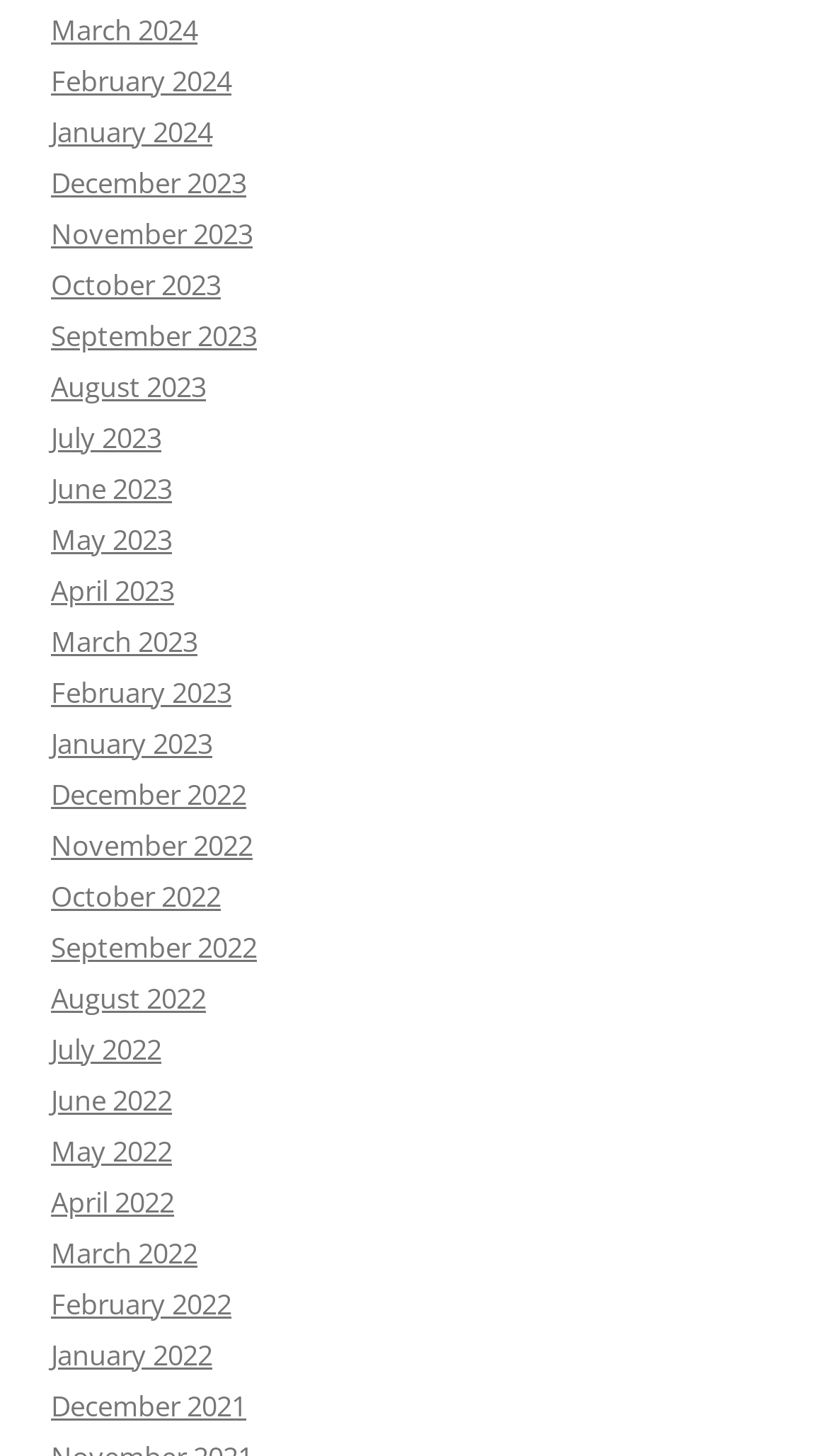Can you give a comprehensive explanation to the question given the content of the image?
Are the months listed in chronological order?

I examined the list of links and noticed that the months are listed in chronological order, with the most recent month first and the earliest month last.